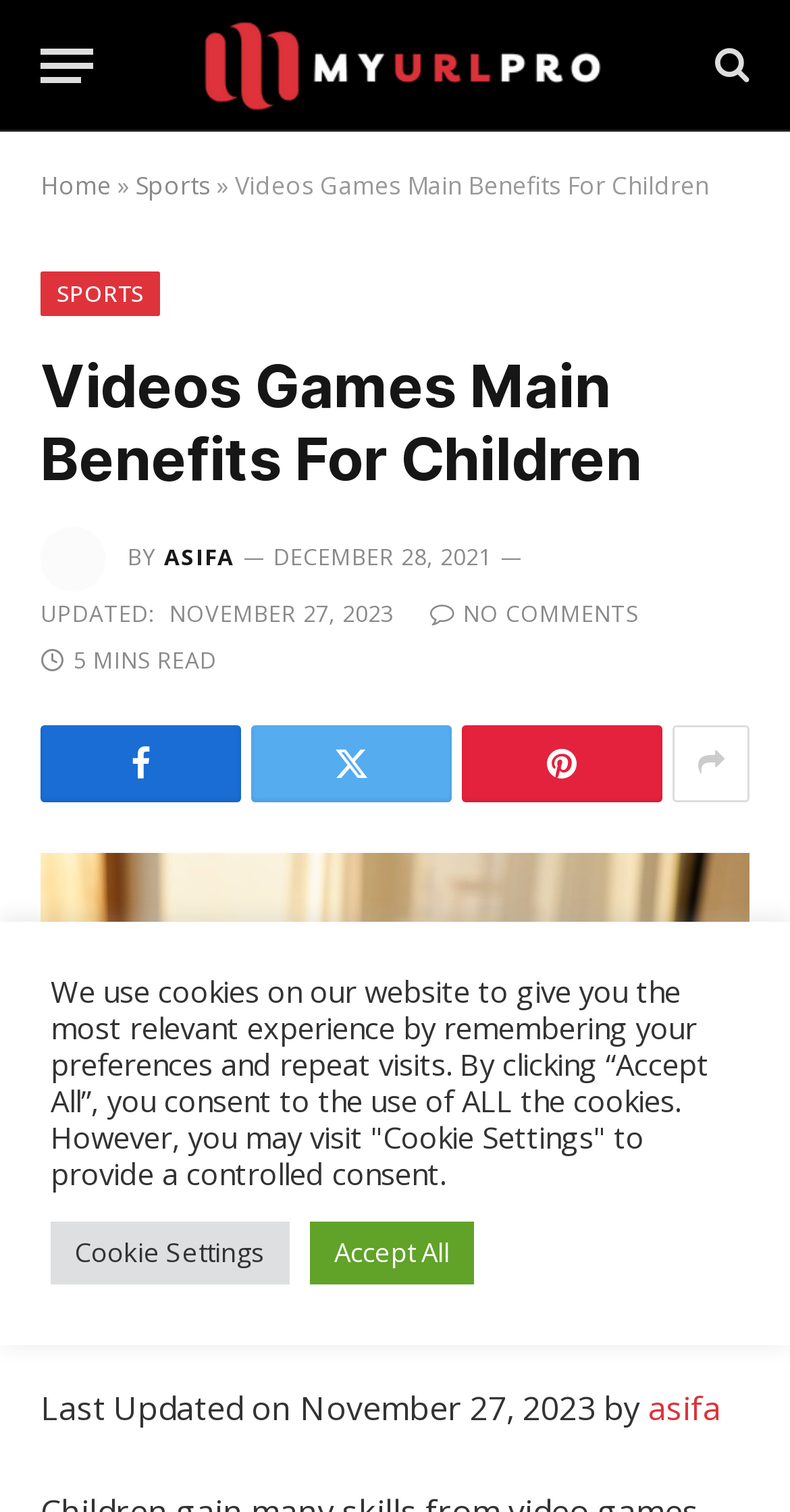What is the principal heading displayed on the webpage?

Videos Games Main Benefits For Children